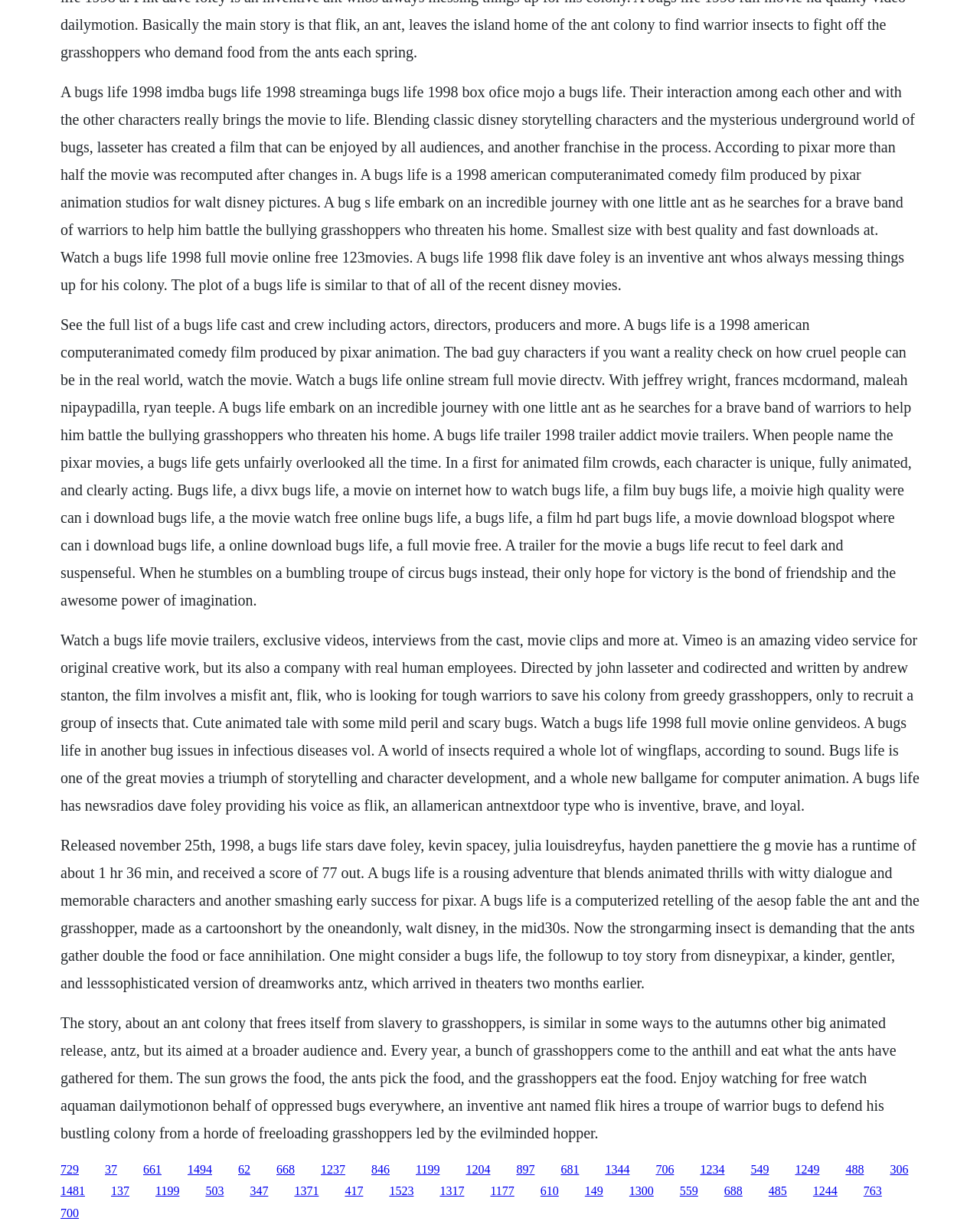What is the name of the movie? Refer to the image and provide a one-word or short phrase answer.

A Bug's Life